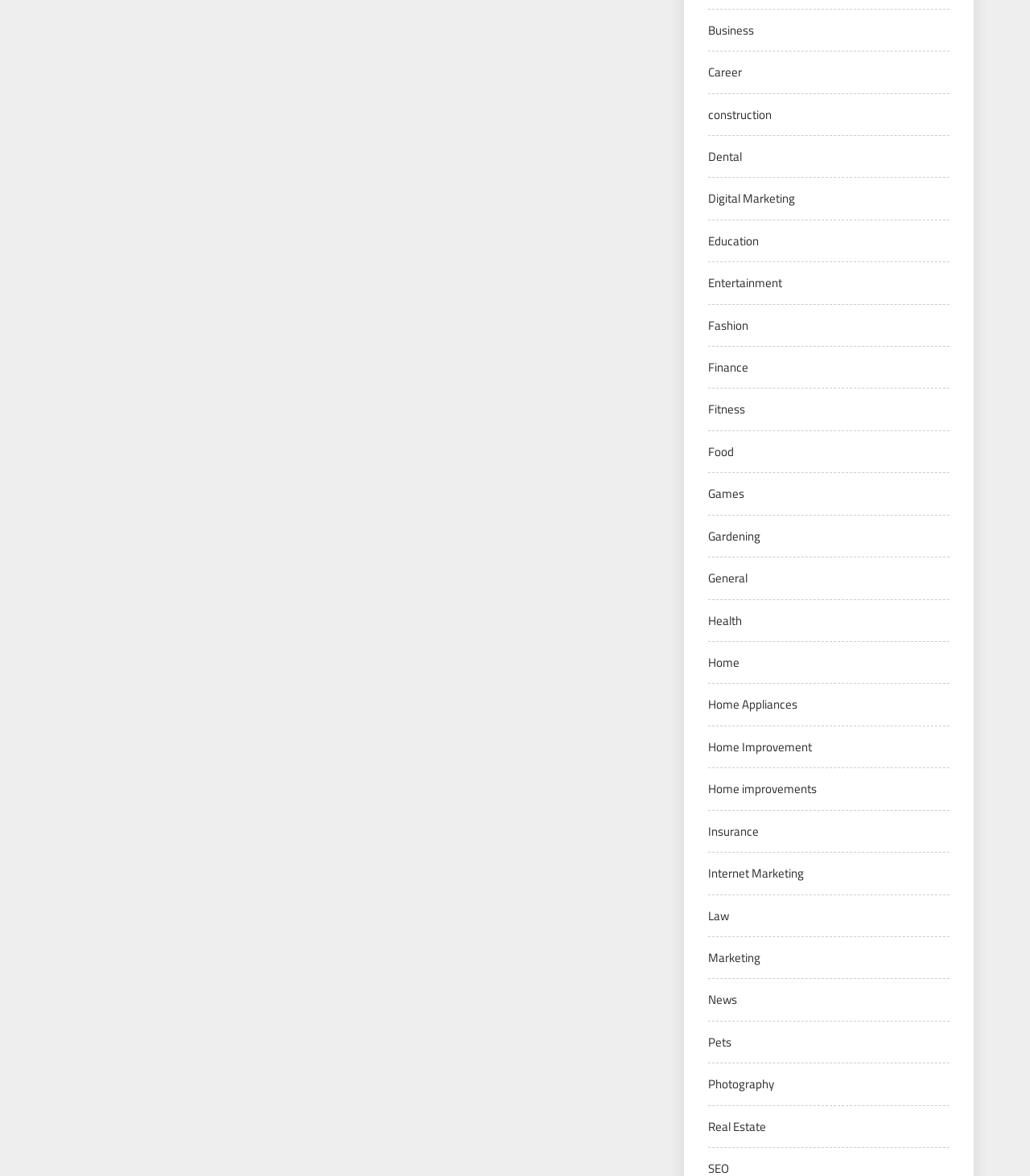Use a single word or phrase to answer the question: What is the last category listed?

Real Estate